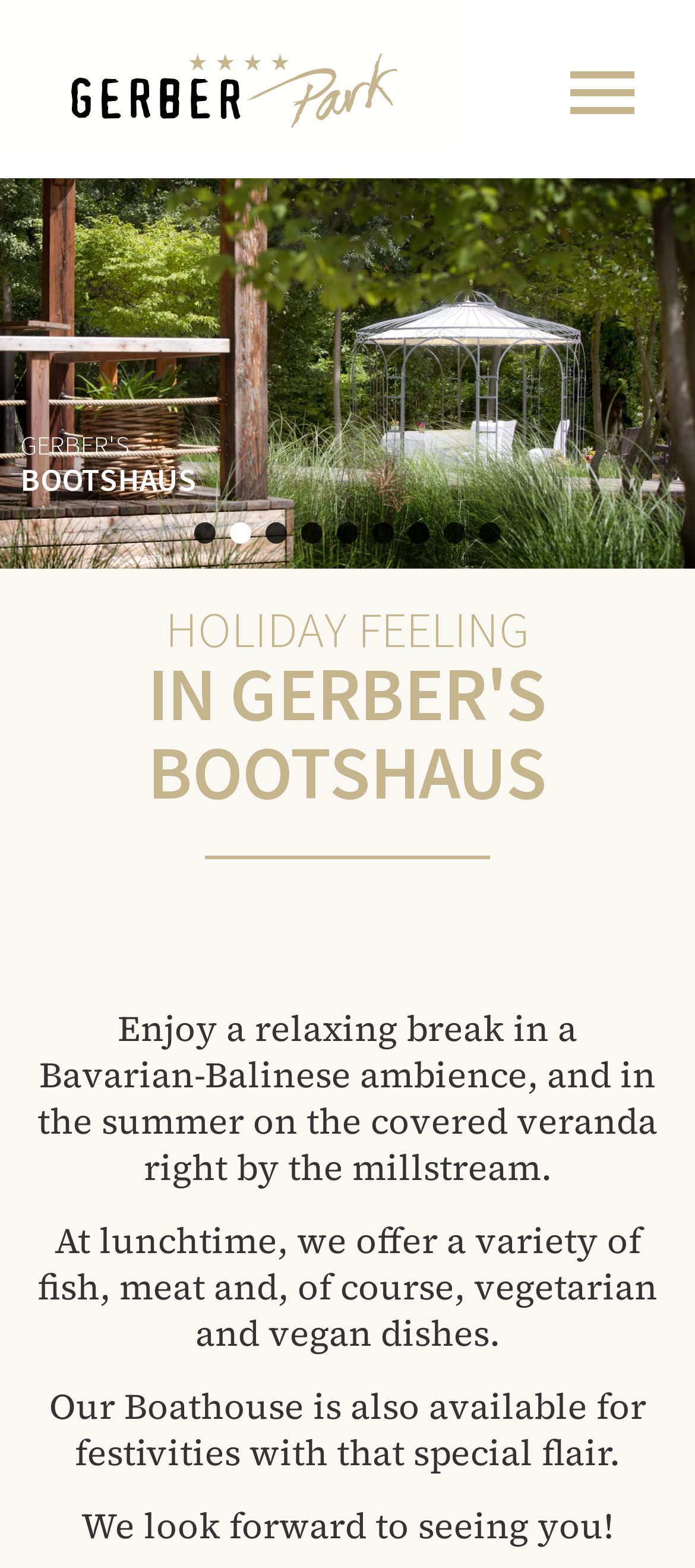Calculate the bounding box coordinates of the UI element given the description: "alt="GERBER PARK"".

[0.0, 0.058, 0.674, 0.09]